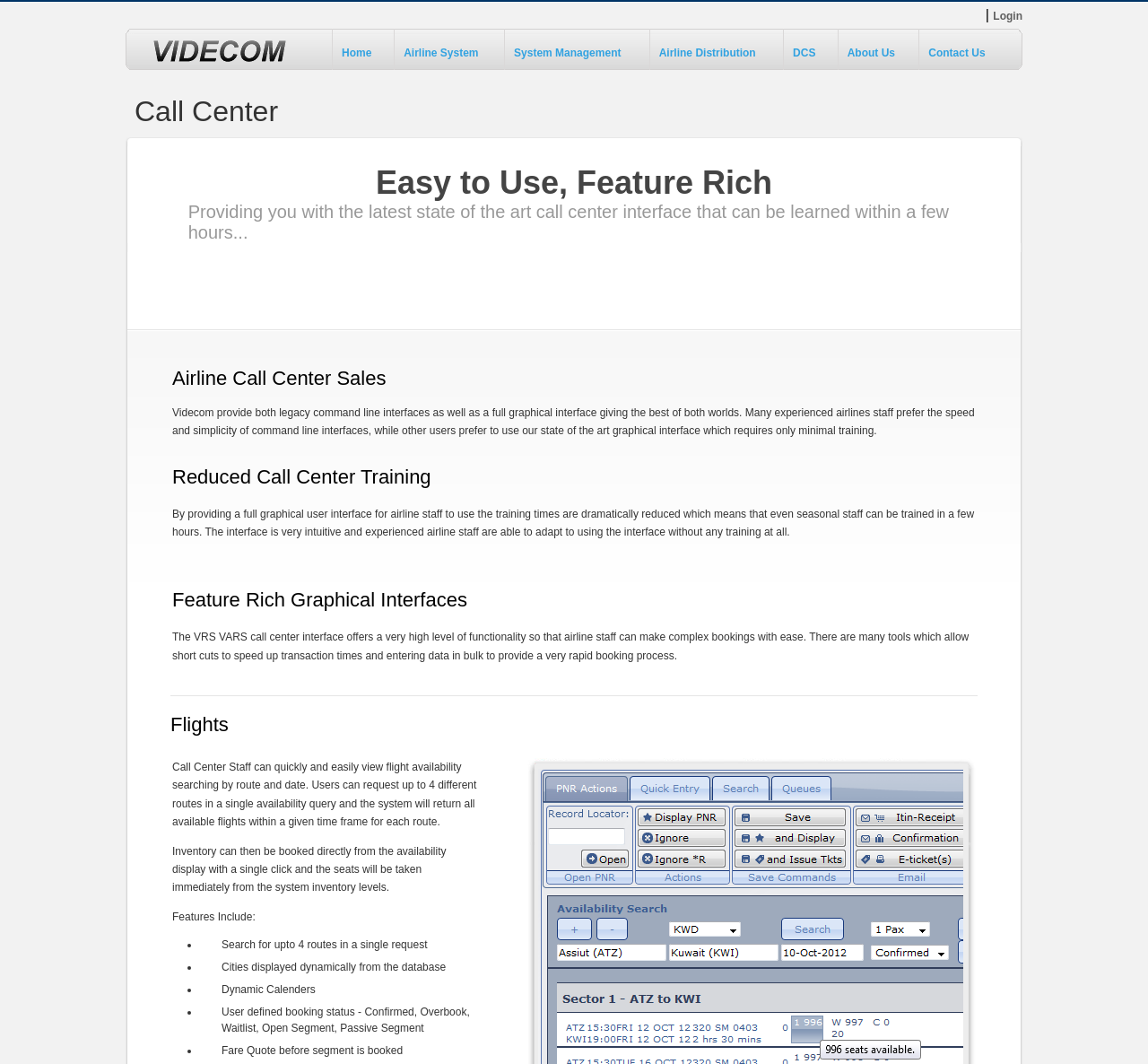Please provide a detailed answer to the question below by examining the image:
What is the name of the system?

Based on the webpage, I can see a navigation menu with several options, including 'Home', 'Airline System', 'System Management', 'Airline Distribution', 'DCS', 'About Us', and 'Contact Us'. From this, I can infer that the system being referred to is the 'Airline System'.